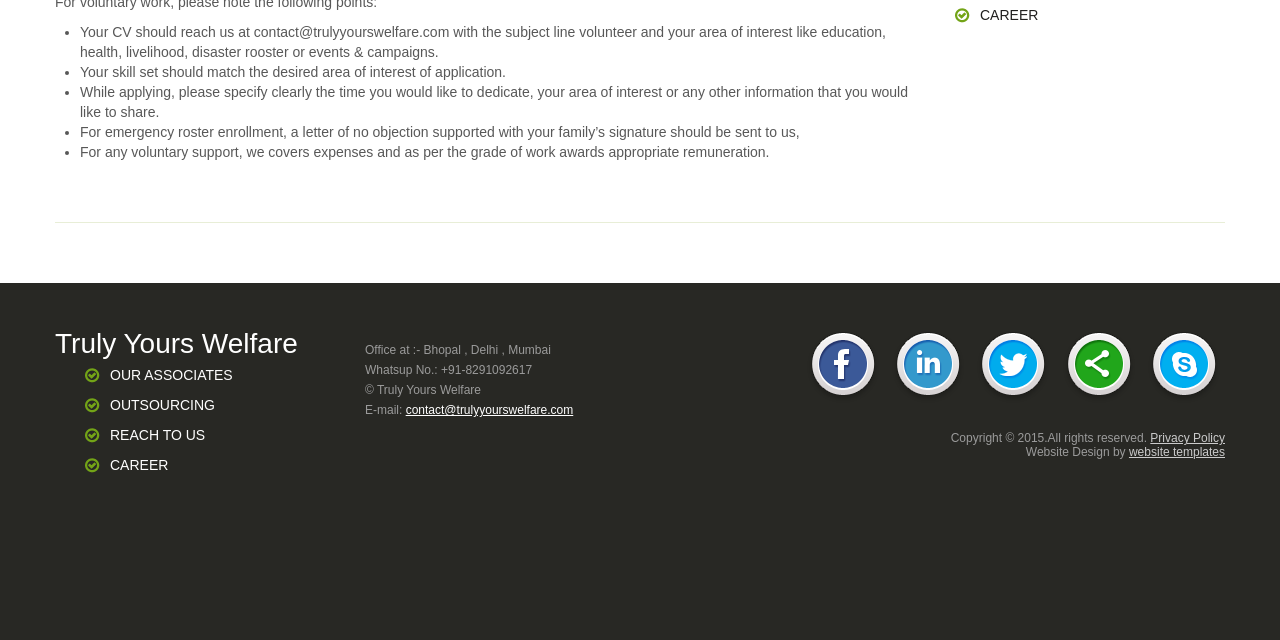Locate the bounding box of the UI element described by: "Truly Yours Welfare" in the given webpage screenshot.

[0.043, 0.513, 0.233, 0.562]